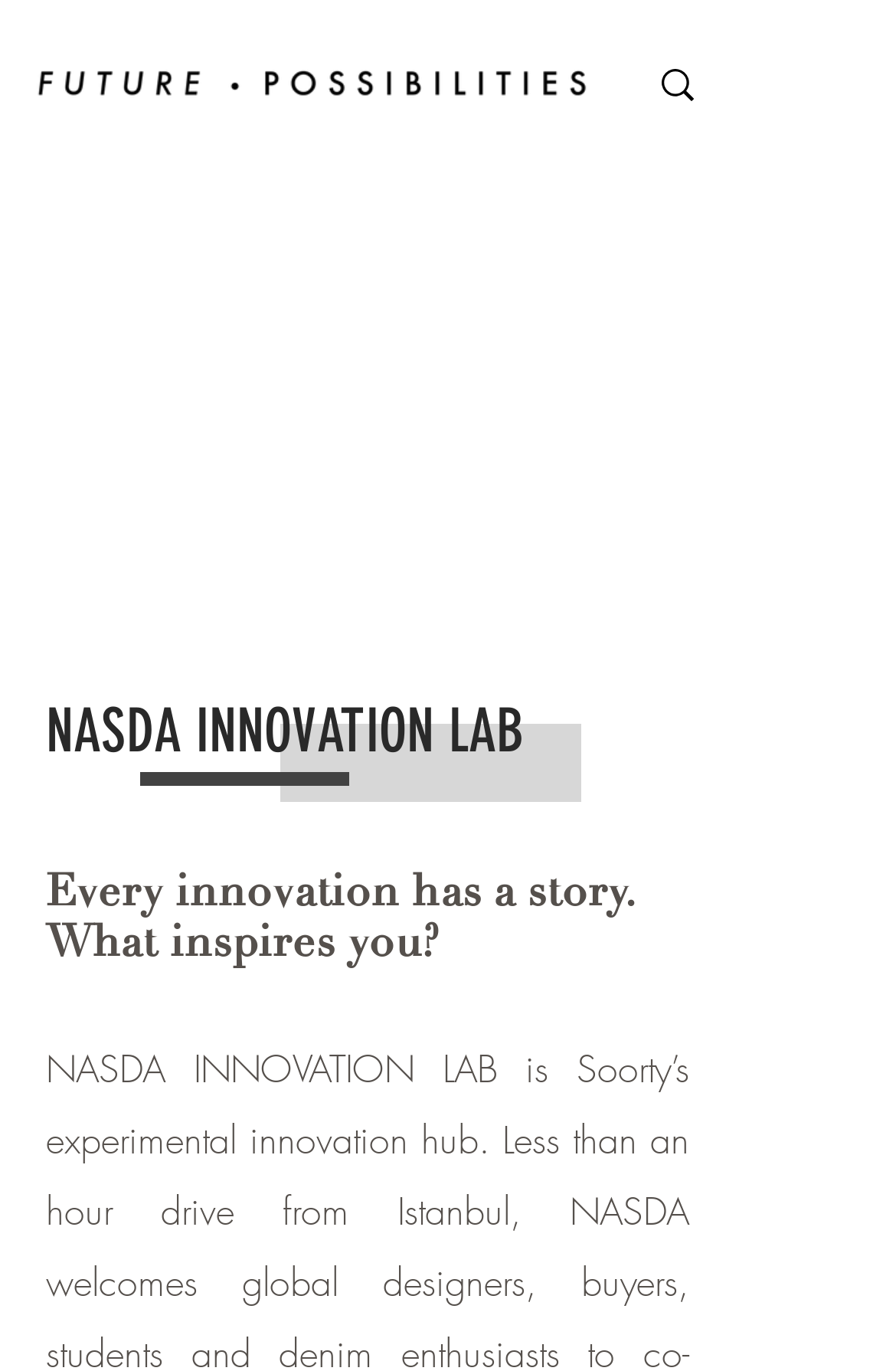Give a one-word or short-phrase answer to the following question: 
What is the logo image filename?

fplogo-01.png